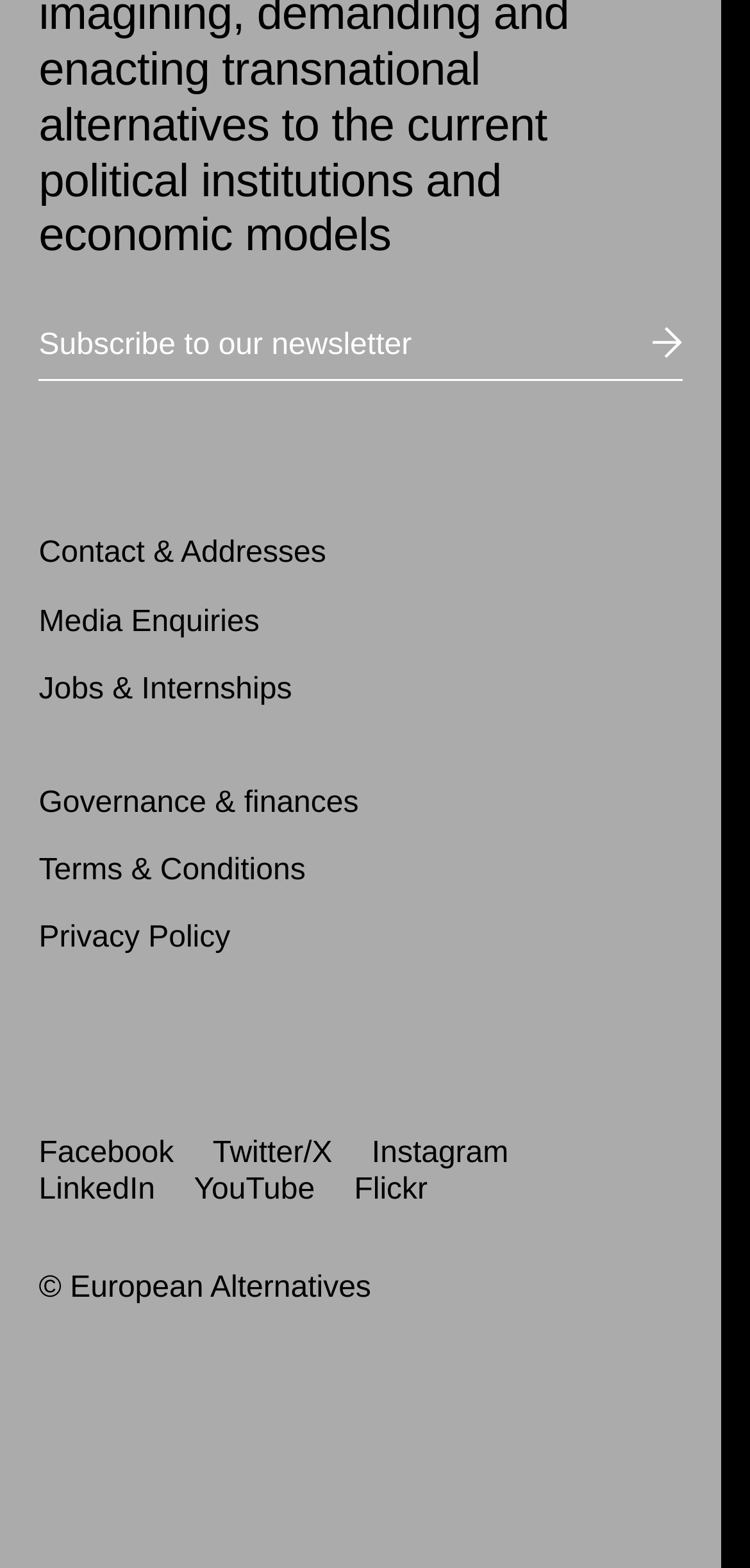Using the details from the image, please elaborate on the following question: What is the copyright information?

I looked at the bottom of the page and found the copyright information, which is '© European Alternatives'.